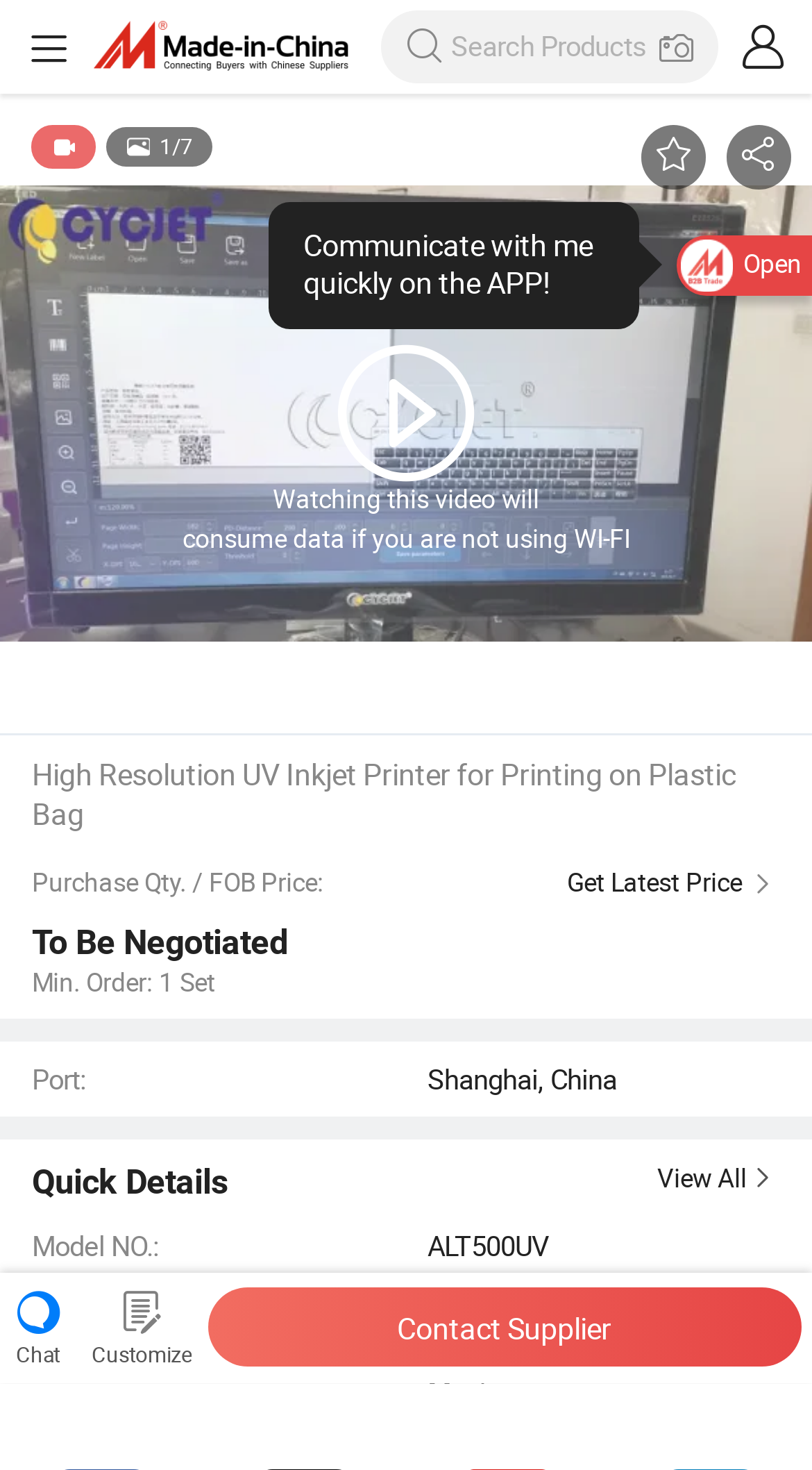Describe all the key features and sections of the webpage thoroughly.

This webpage is about a high-resolution UV inkjet printer for printing on plastic bags. At the top, there is a search bar with a "Choose File" button next to it. On the top-left corner, there is a logo image. Below the search bar, there is a video with a warning message that watching it will consume data if not using Wi-Fi.

The main content of the webpage is divided into sections. The first section has a heading "High Resolution UV Inkjet Printer for Printing on Plastic Bag" and displays the product's details, including purchase quantity and FOB price. There is a "Get Latest Price" link next to it.

Below this section, there are several sections displaying the product's specifications, including Min. Order, Port, Model NO., Warranty, Type, and Usage. Each section has a label followed by a colon and the corresponding information.

On the right side of the webpage, there are several links, including "Chat", "Customize", and "Contact Supplier". At the bottom, there is a "View All" button.